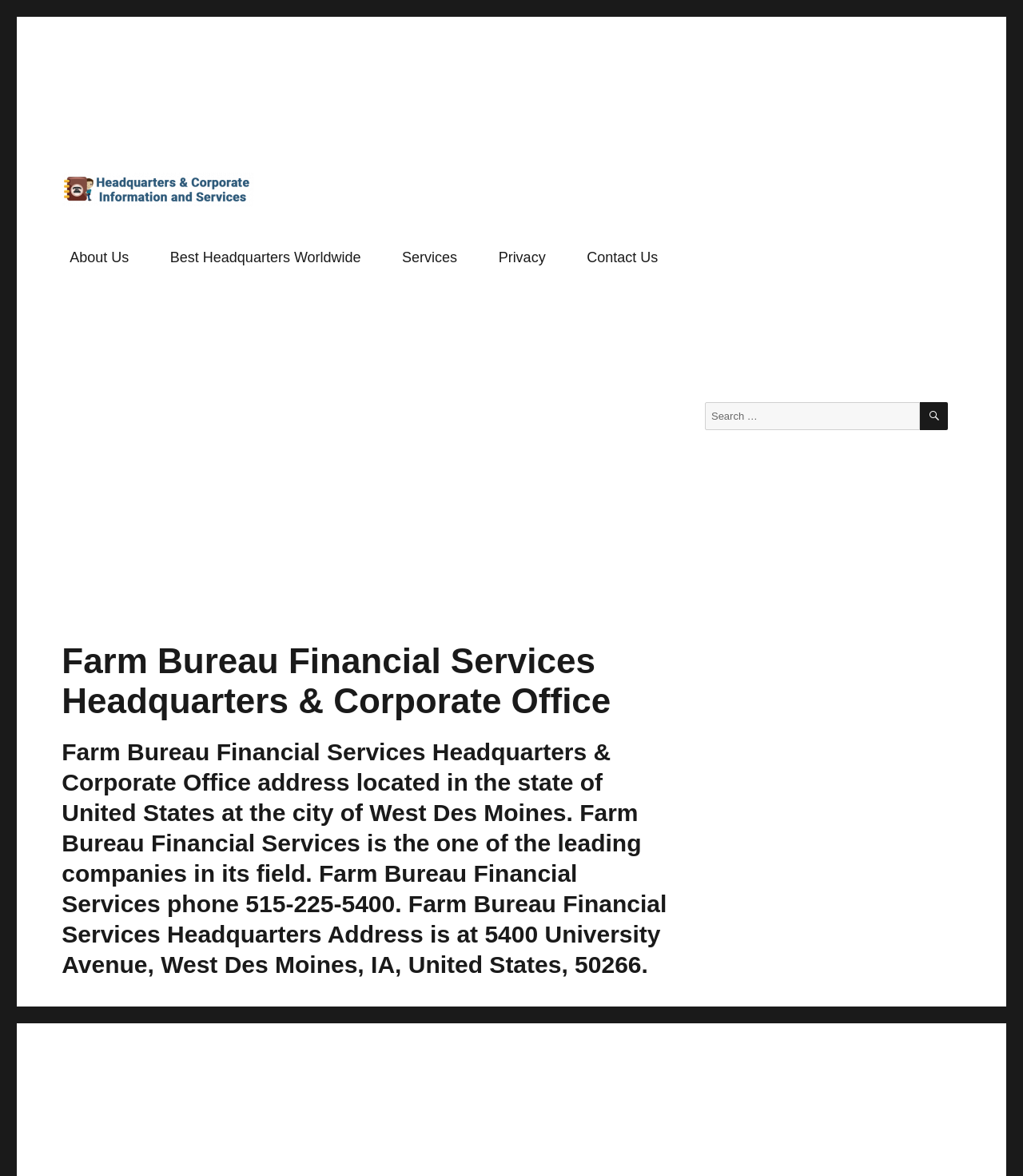Construct a comprehensive description capturing every detail on the webpage.

The webpage is about Farm Bureau Financial Services Headquarters and Corporate Office contact information. At the top, there is a link and an image with the same text "Headquarters & Corporate Office Information: Contact | Address | Phone Number". Below this, there is a static text "Get the up-to-date information for Companies". 

On the left side, there is a primary navigation menu with five links: "About Us", "Best Headquarters Worldwide", "Services", "Privacy", and "Contact Us". The "Contact Us" link is followed by two headings, the first one being "Farm Bureau Financial Services Headquarters & Corporate Office" and the second one providing detailed contact information, including the address and phone number.

On the right side, there is a search bar with a static text "Search for:" and a search box. The search bar is accompanied by a search button with a magnifying glass icon.